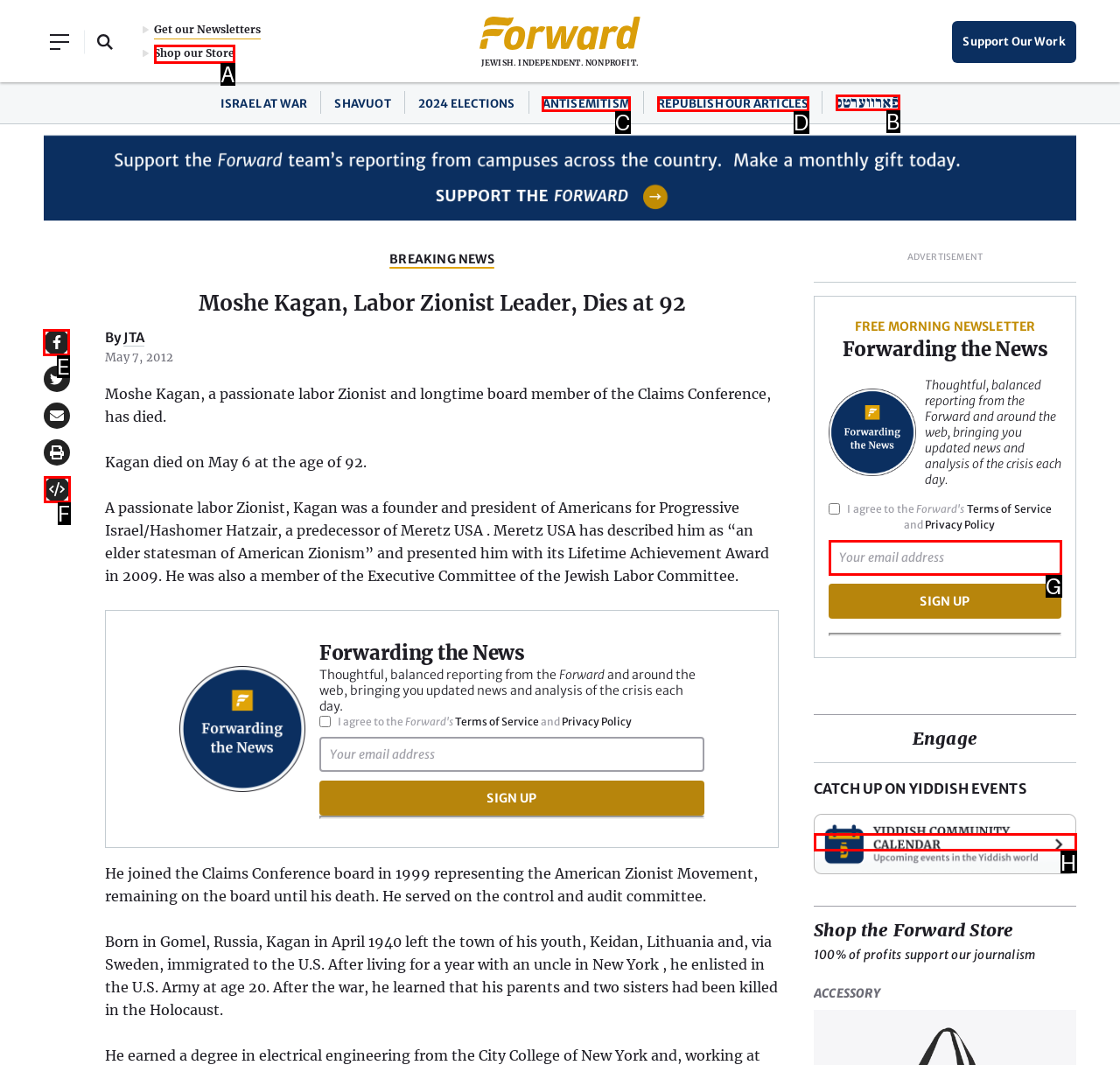Select the appropriate letter to fulfill the given instruction: Share on Facebook
Provide the letter of the correct option directly.

E